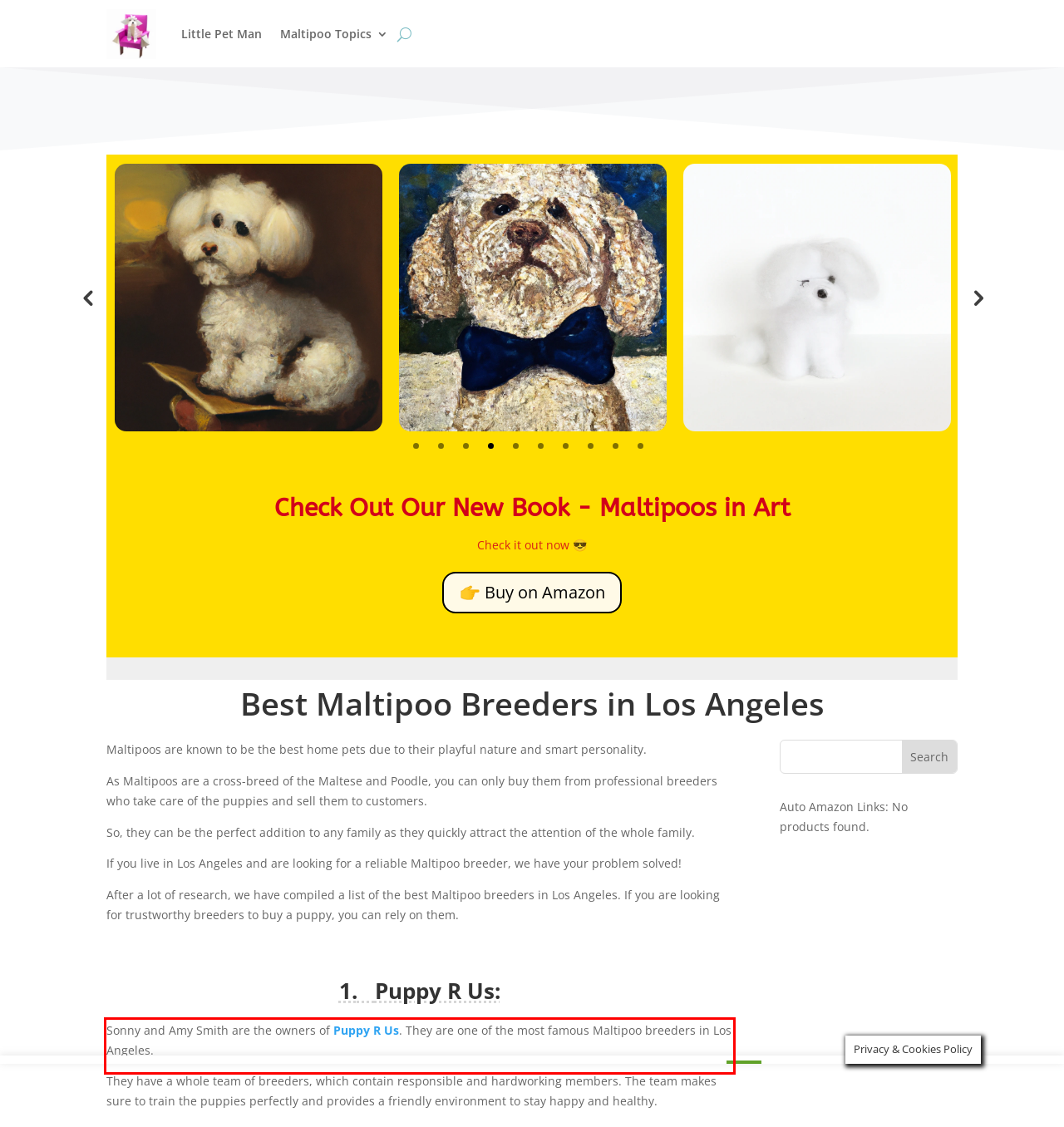You have a screenshot of a webpage, and there is a red bounding box around a UI element. Utilize OCR to extract the text within this red bounding box.

Sonny and Amy Smith are the owners of Puppy R Us. They are one of the most famous Maltipoo breeders in Los Angeles.